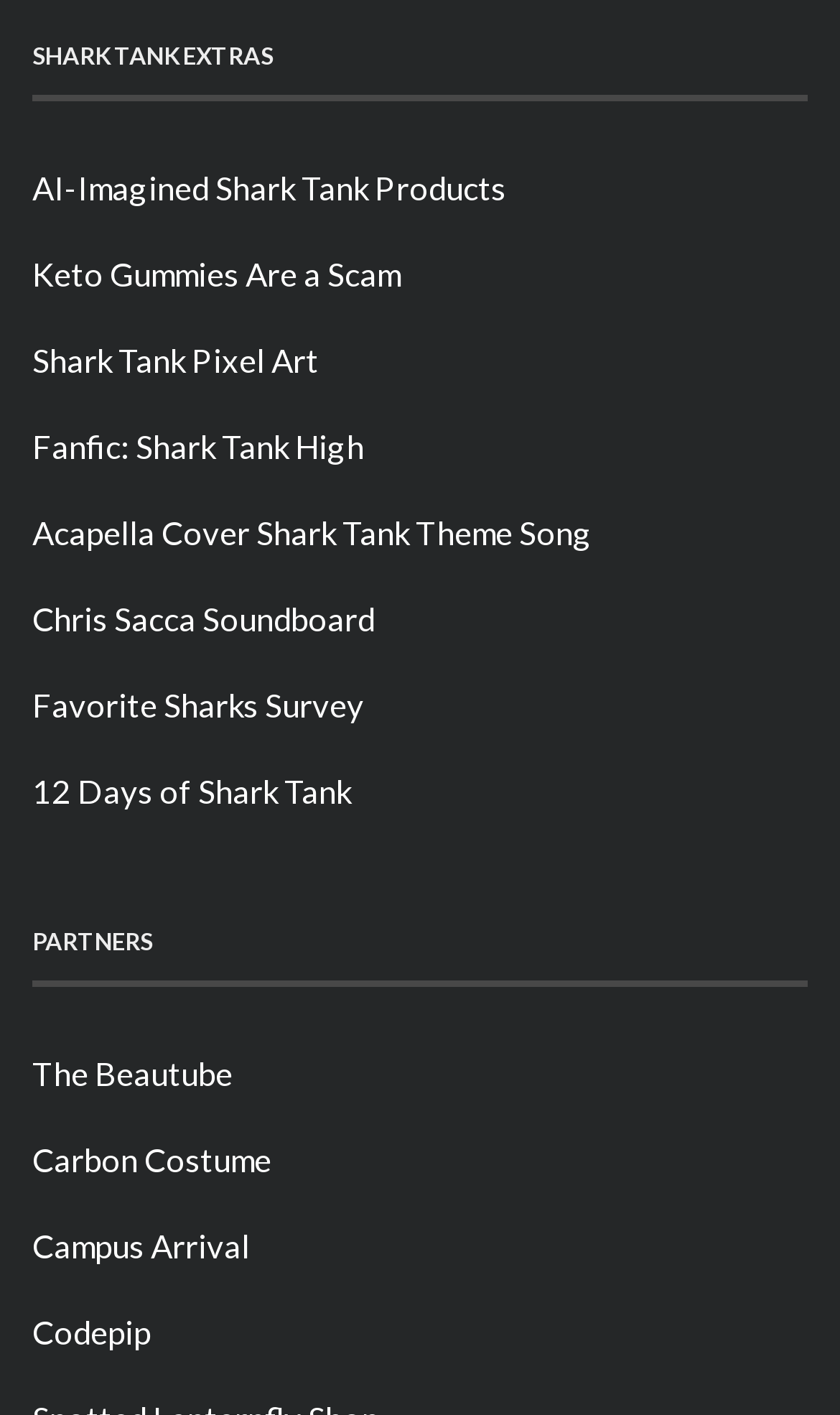Locate the bounding box coordinates of the clickable region necessary to complete the following instruction: "Learn more about Codepip". Provide the coordinates in the format of four float numbers between 0 and 1, i.e., [left, top, right, bottom].

[0.038, 0.927, 0.179, 0.955]